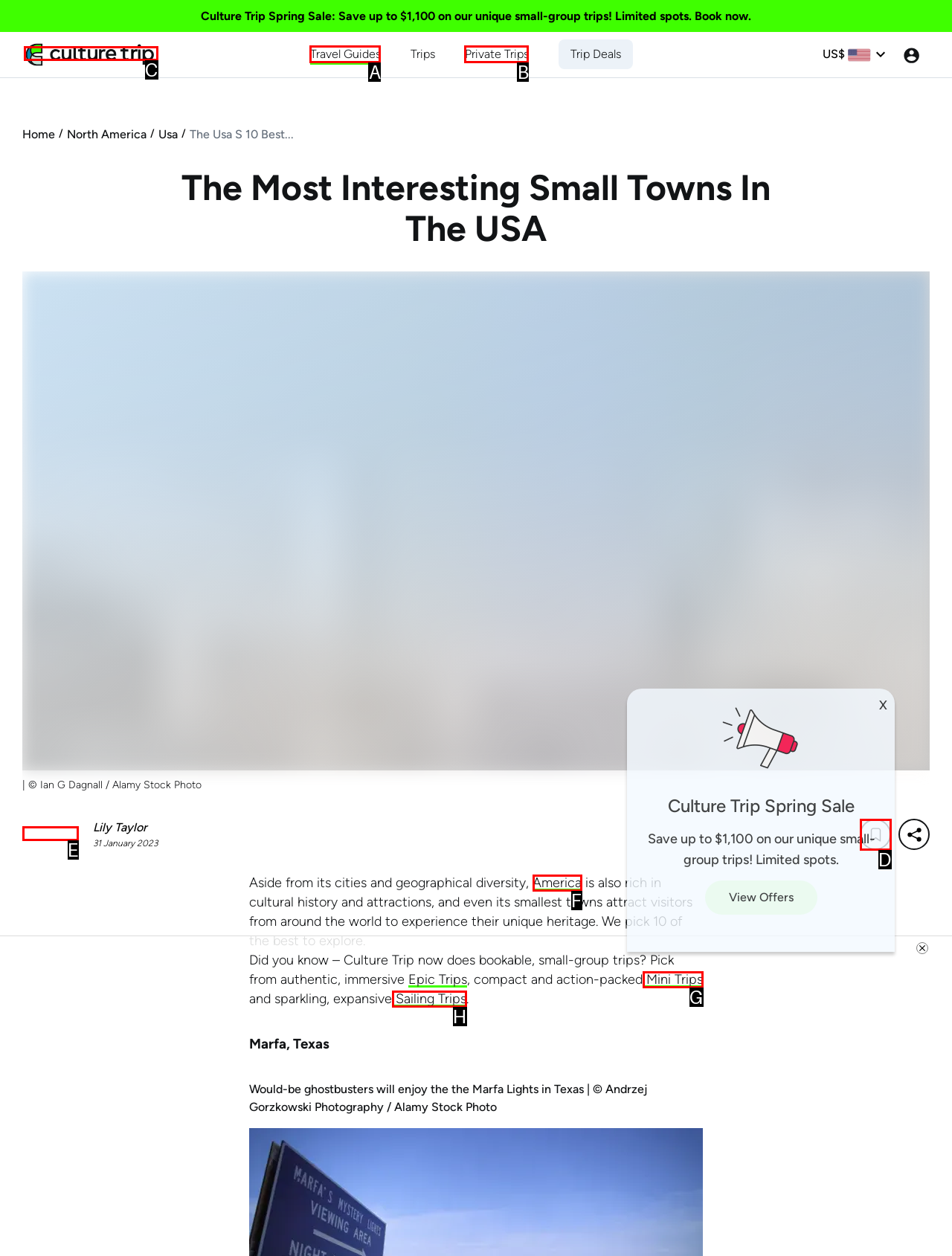Select the letter of the element you need to click to complete this task: Click the Culture Trip logo
Answer using the letter from the specified choices.

C